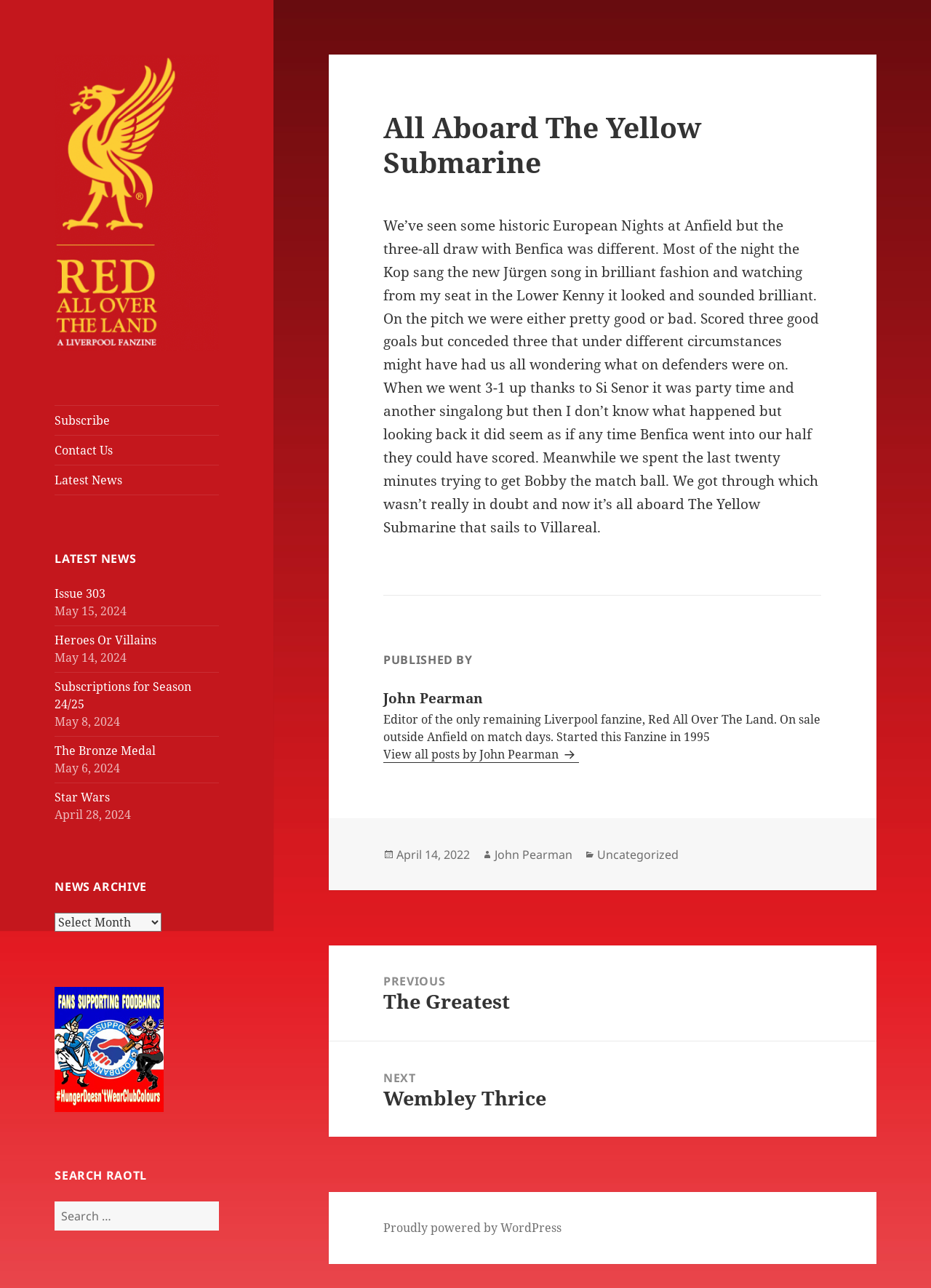Identify the bounding box coordinates for the UI element described as follows: title="Fans Supporting Foodbanks". Use the format (top-left x, top-left y, bottom-right x, bottom-right y) and ensure all values are floating point numbers between 0 and 1.

[0.059, 0.85, 0.176, 0.863]